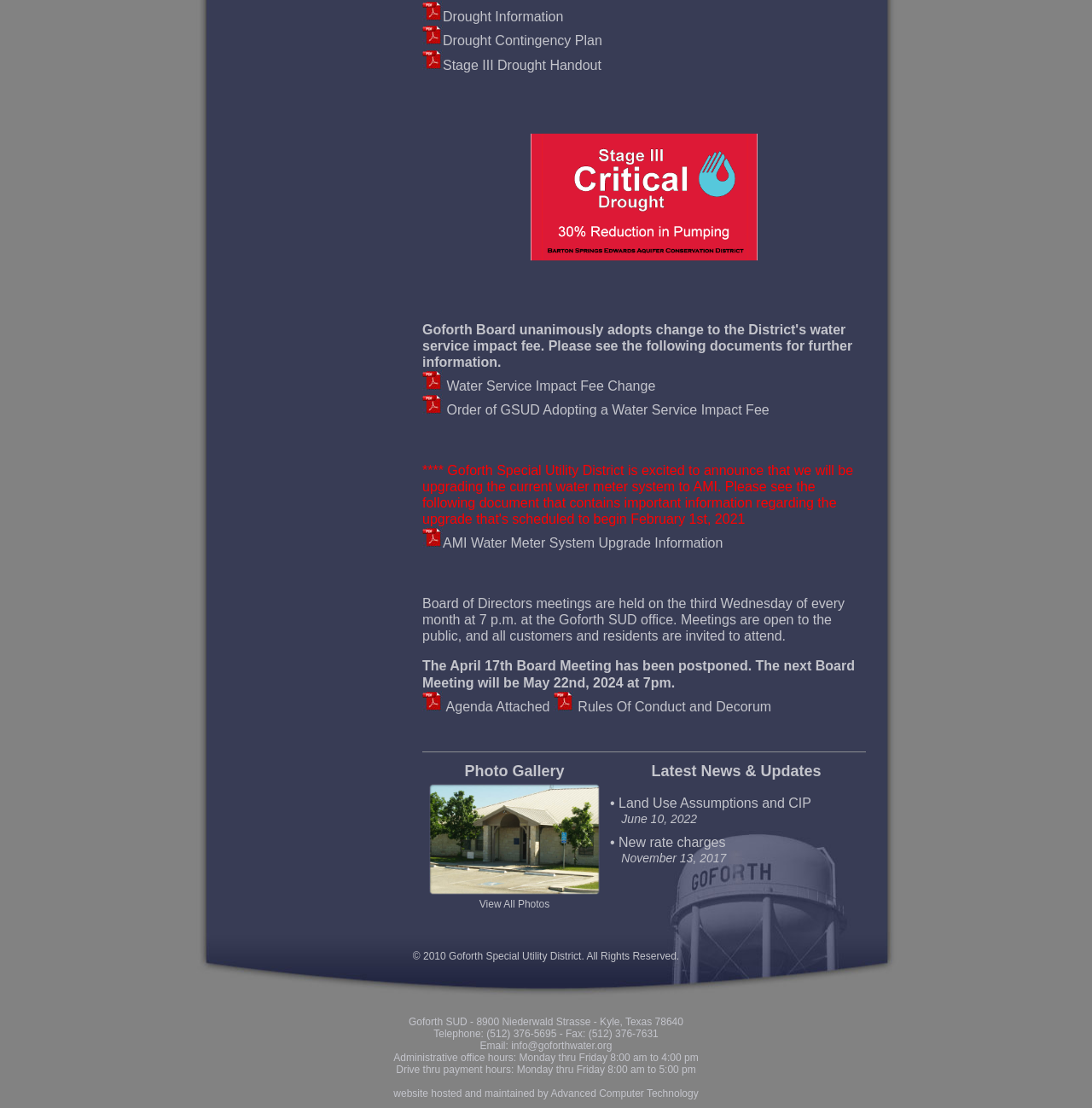Calculate the bounding box coordinates for the UI element based on the following description: "Drought Information". Ensure the coordinates are four float numbers between 0 and 1, i.e., [left, top, right, bottom].

[0.387, 0.009, 0.516, 0.022]